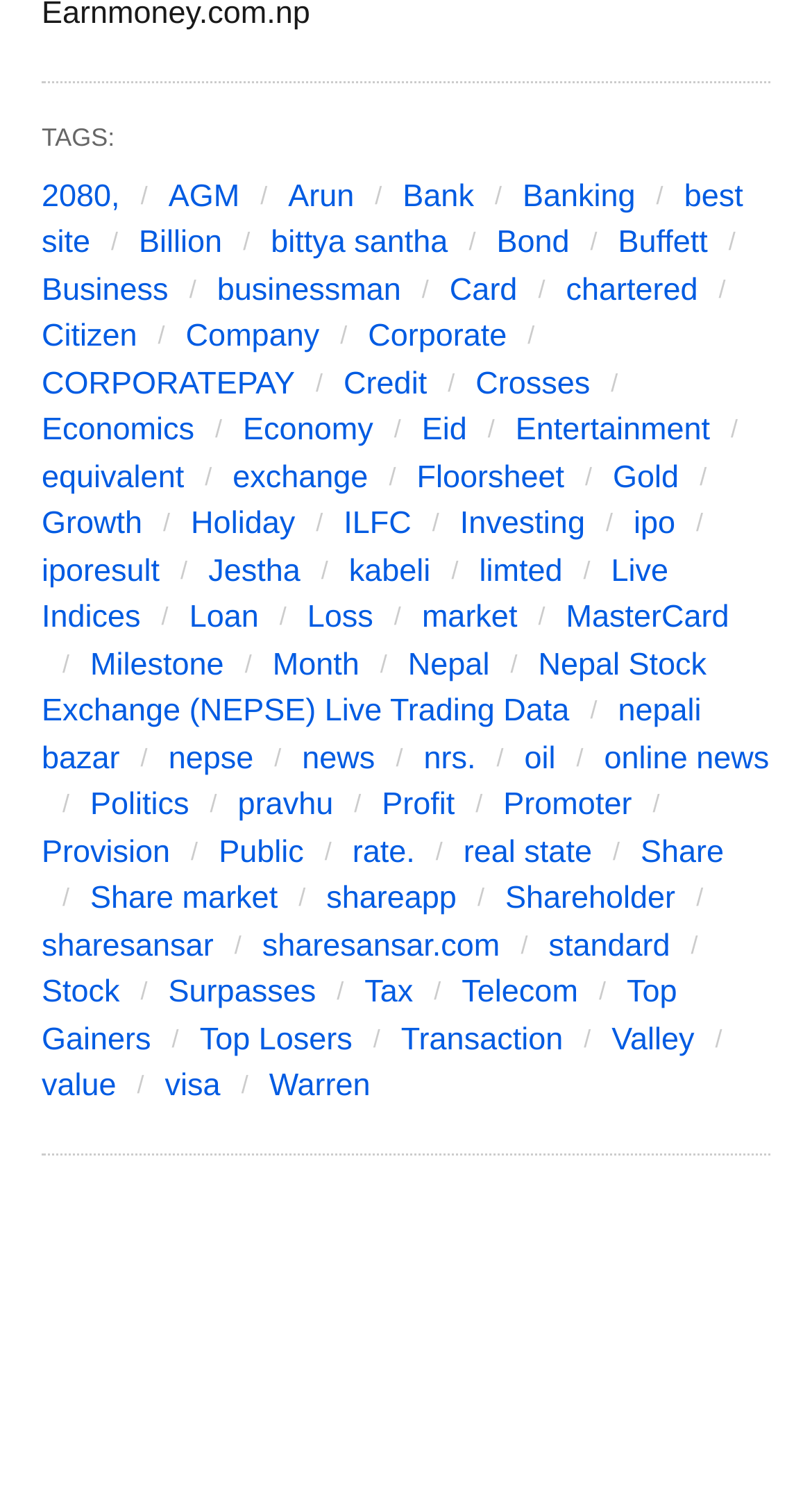Given the element description: "Live Indices", predict the bounding box coordinates of this UI element. The coordinates must be four float numbers between 0 and 1, given as [left, top, right, bottom].

[0.051, 0.367, 0.823, 0.422]